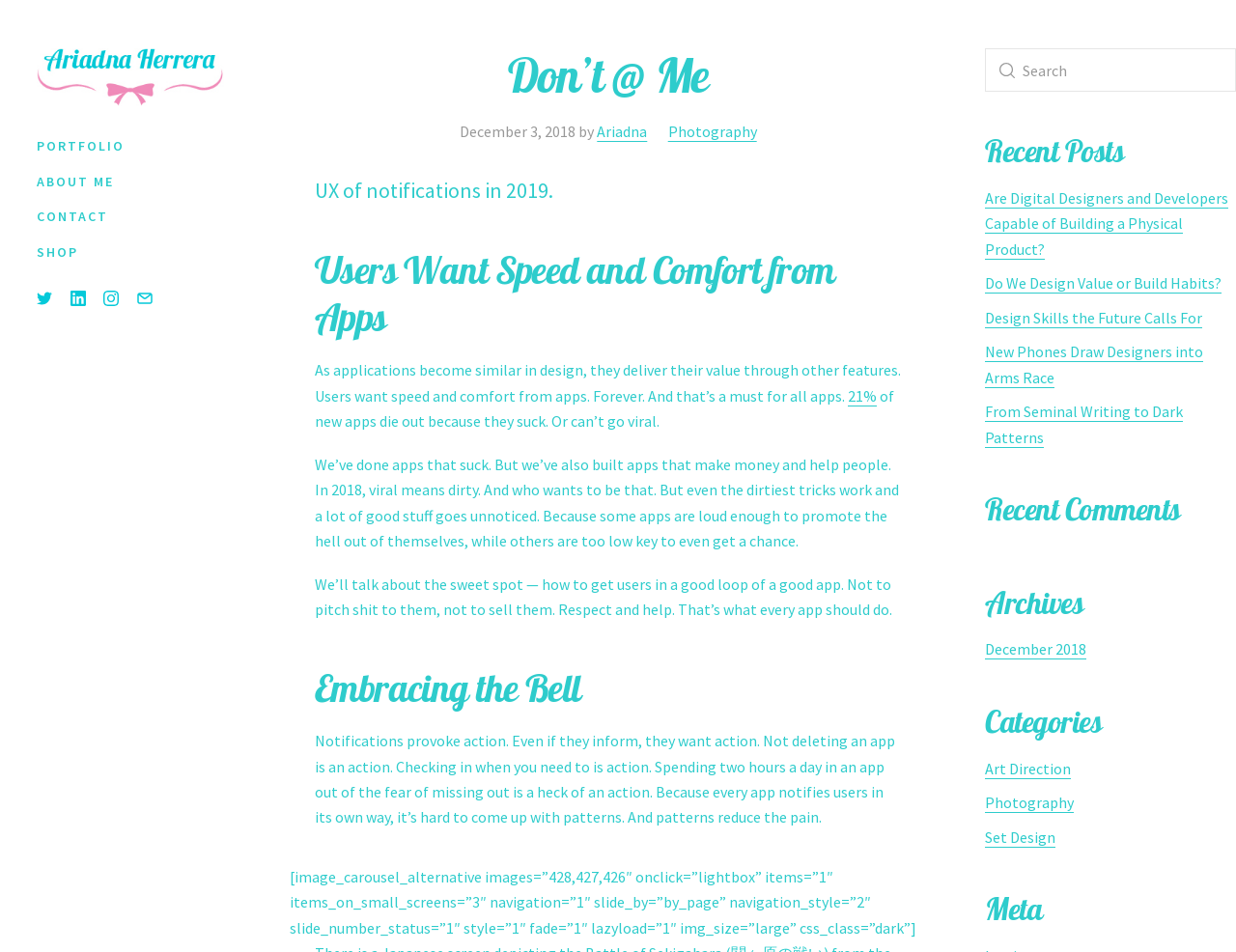Create a detailed narrative describing the layout and content of the webpage.

This webpage is a personal blog or portfolio of Ariadna Herrera, a photographer and designer. At the top left corner, there is a logo image with a link to the homepage. Below the logo, there are four navigation links: "PORTFOLIO", "ABOUT ME", "CONTACT", and "SHOP". 

To the right of the navigation links, there are four social media icons with links. Below these icons, there is a large header section with the title "Don't @ Me" and a subheading "December 3, 2018 by Ariadna Herrera Photography". 

The main content area is divided into several sections. The first section has a heading "Users Want Speed and Comfort from Apps" and discusses the importance of speed and comfort in app design. The section includes several paragraphs of text and a link to a statistic. 

The next section has a heading "Embracing the Bell" and talks about notifications in apps. This section also includes several paragraphs of text. 

Below these sections, there is an image carousel with a lightbox feature. 

On the right sidebar, there are four complementary sections. The first section has a search bar with a magnifying glass icon. The second section has a heading "Recent Posts" and lists five recent blog posts with links. The third section has a heading "Recent Comments" but does not list any comments. The fourth section has a heading "Archives" with a link to December 2018. The fifth section has a heading "Categories" and lists three categories: "Art Direction", "Photography", and "Set Design". The last section has a heading "Meta".